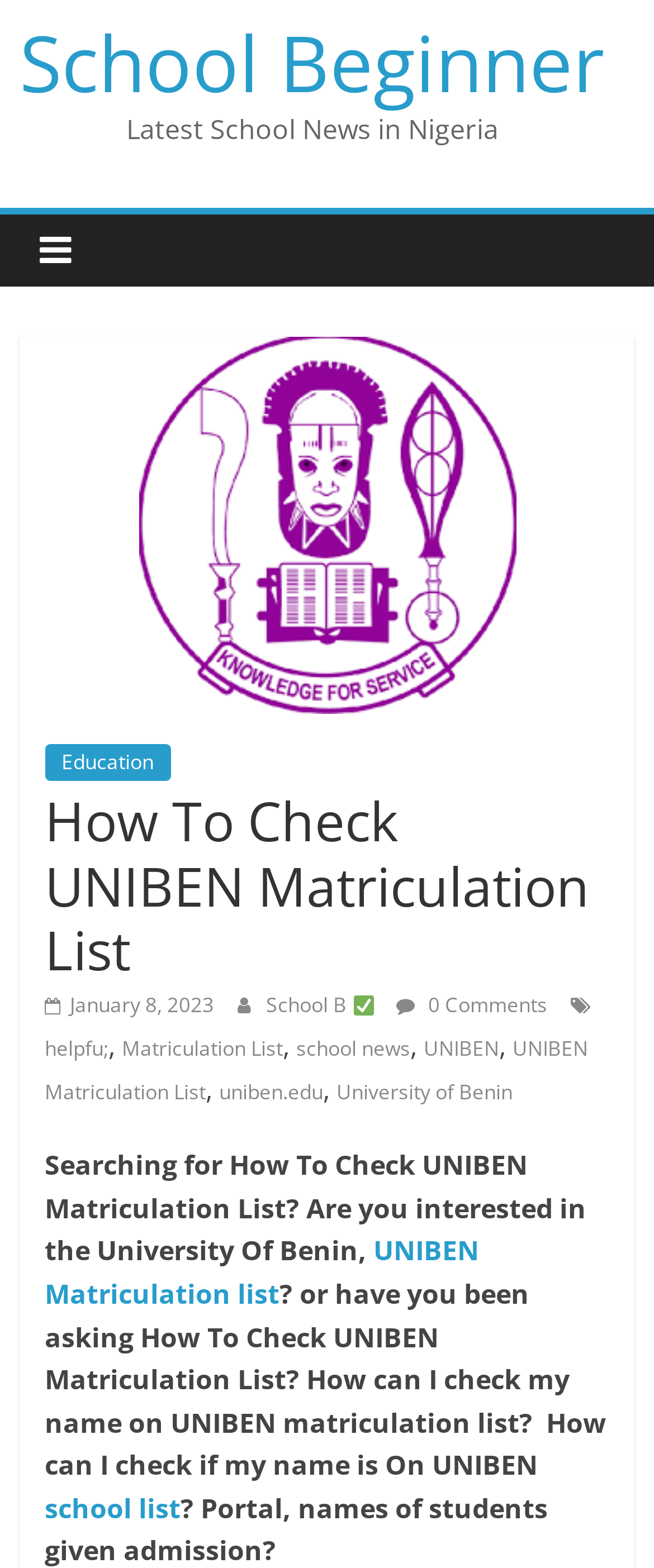Identify the coordinates of the bounding box for the element described below: "Matriculation List". Return the coordinates as four float numbers between 0 and 1: [left, top, right, bottom].

[0.186, 0.659, 0.433, 0.678]